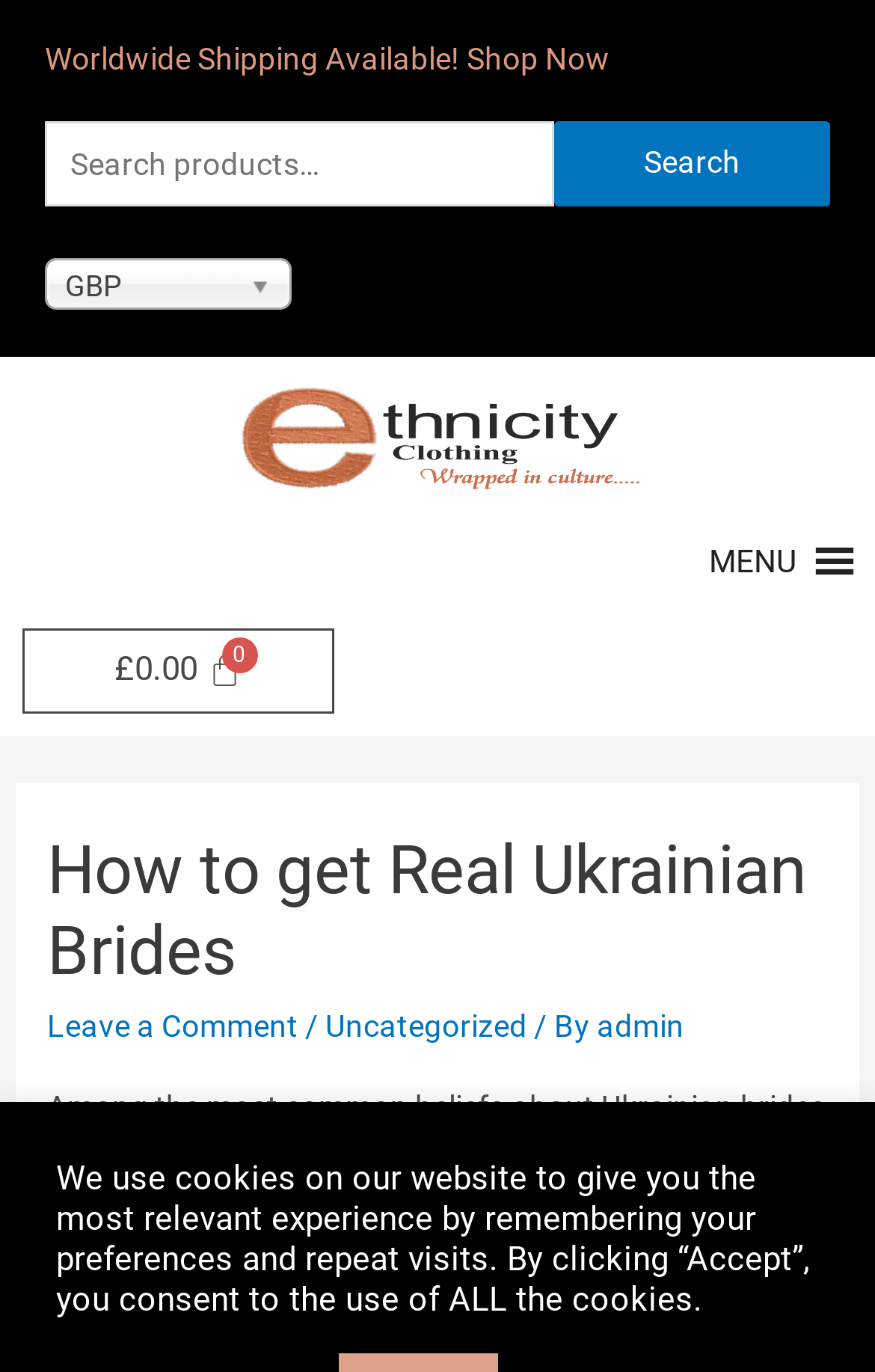Locate the bounding box of the UI element with the following description: "Leave a Comment".

[0.054, 0.734, 0.341, 0.76]